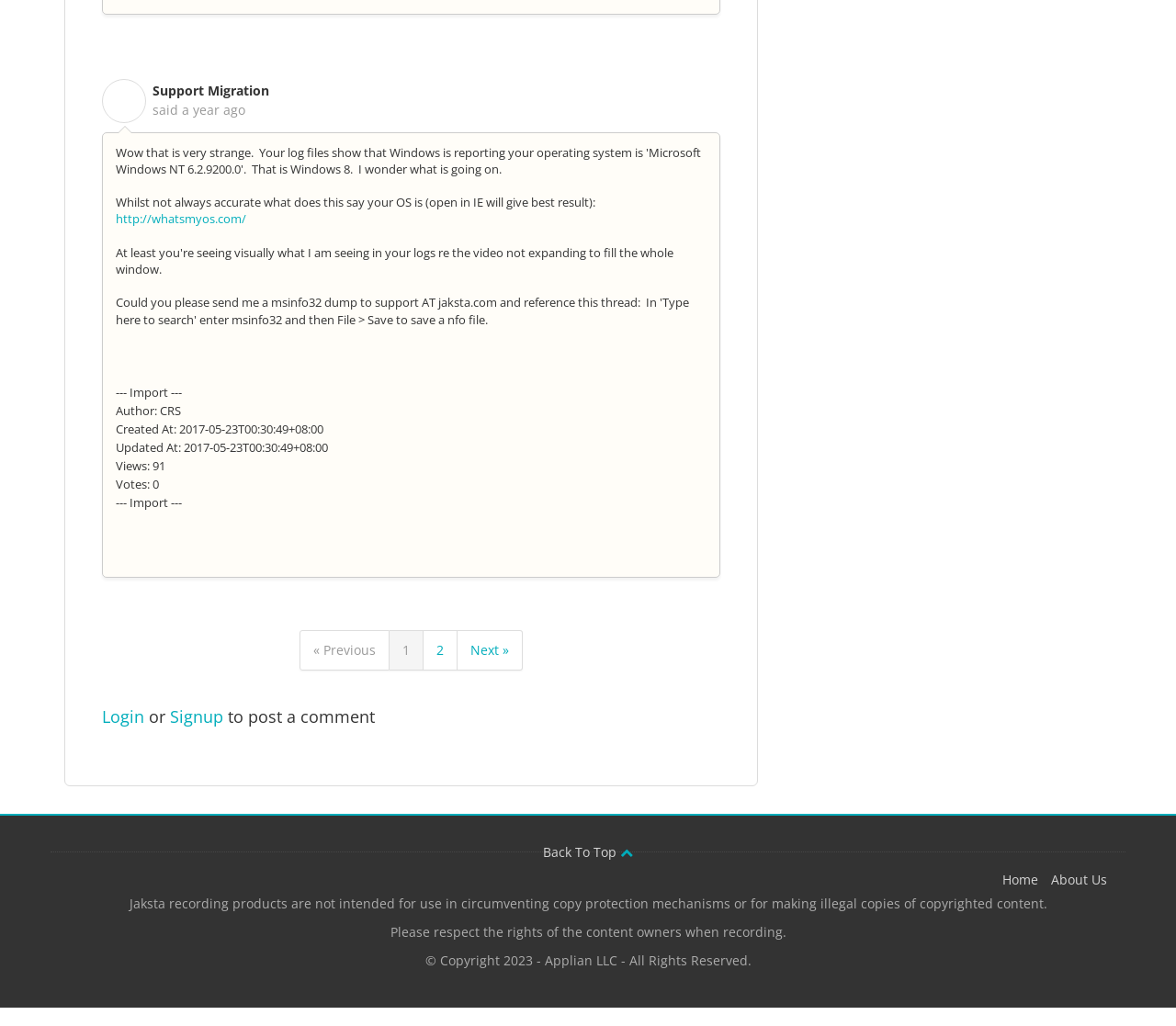Find the bounding box coordinates of the element to click in order to complete the given instruction: "Click on the 'Login' link."

[0.087, 0.688, 0.123, 0.709]